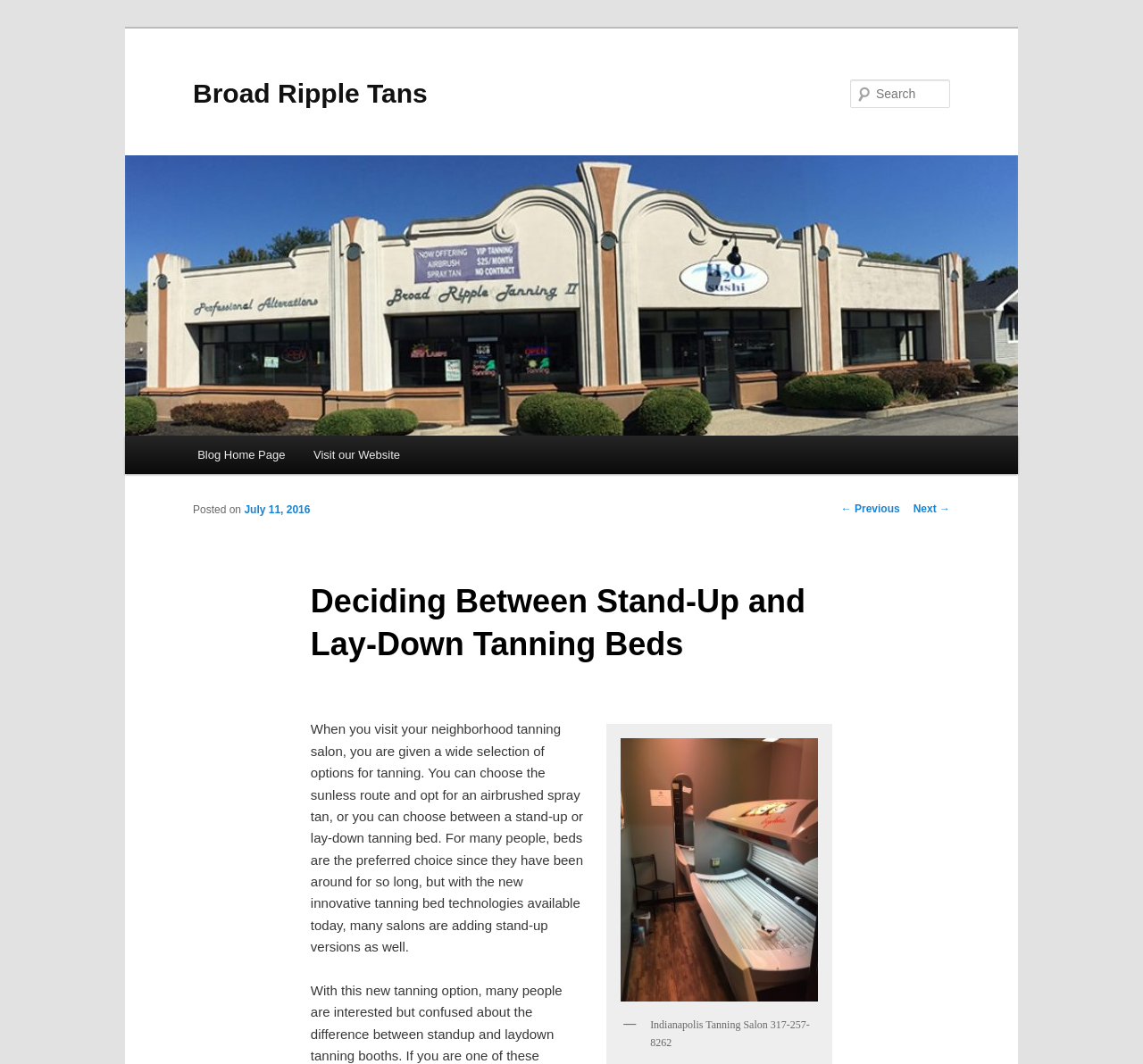Given the description of a UI element: "parent_node: Indianapolis Tanning Salon 317-257-8262", identify the bounding box coordinates of the matching element in the webpage screenshot.

[0.538, 0.688, 0.721, 0.947]